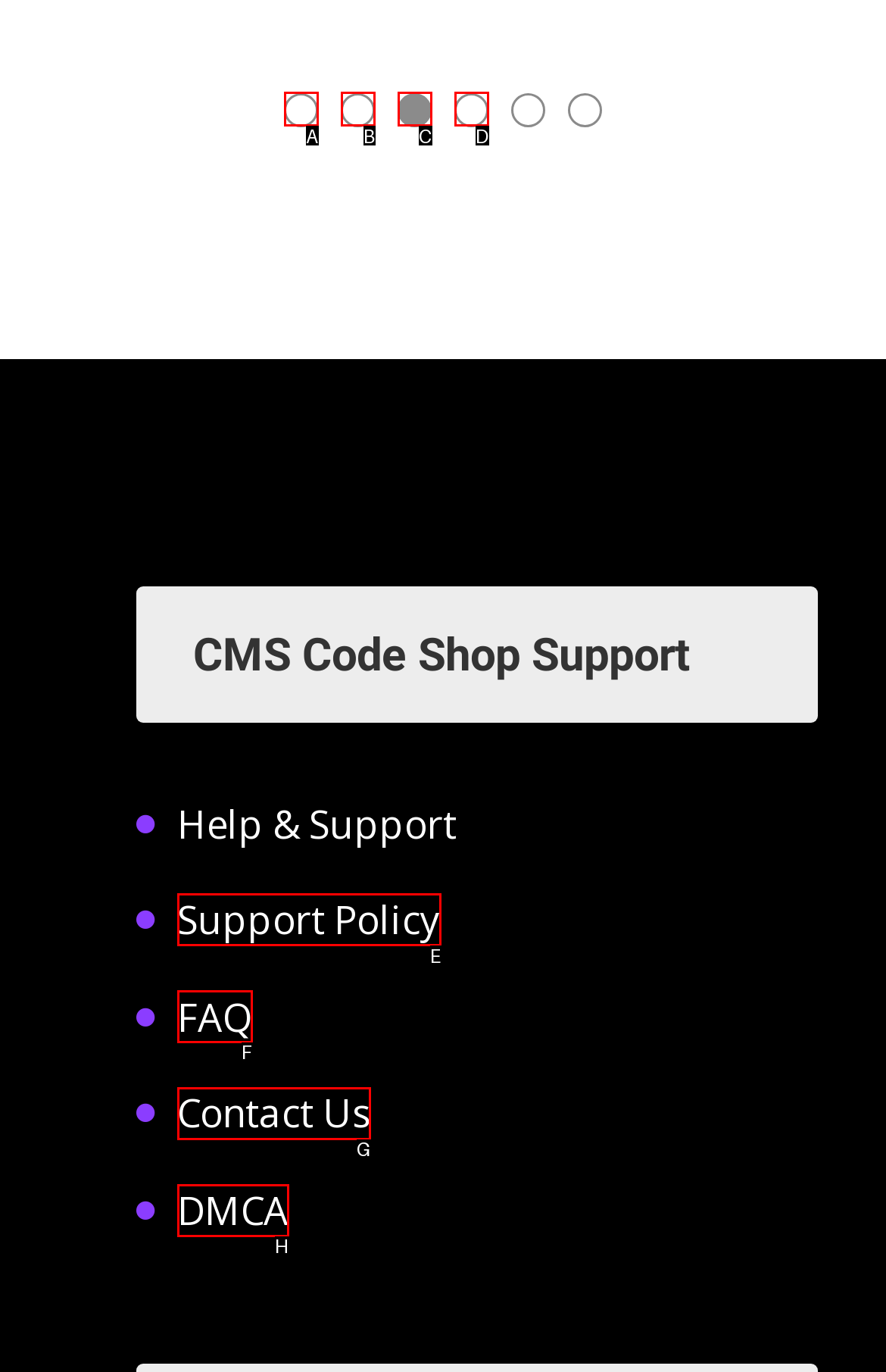Which HTML element should be clicked to fulfill the following task: View FAQ?
Reply with the letter of the appropriate option from the choices given.

F